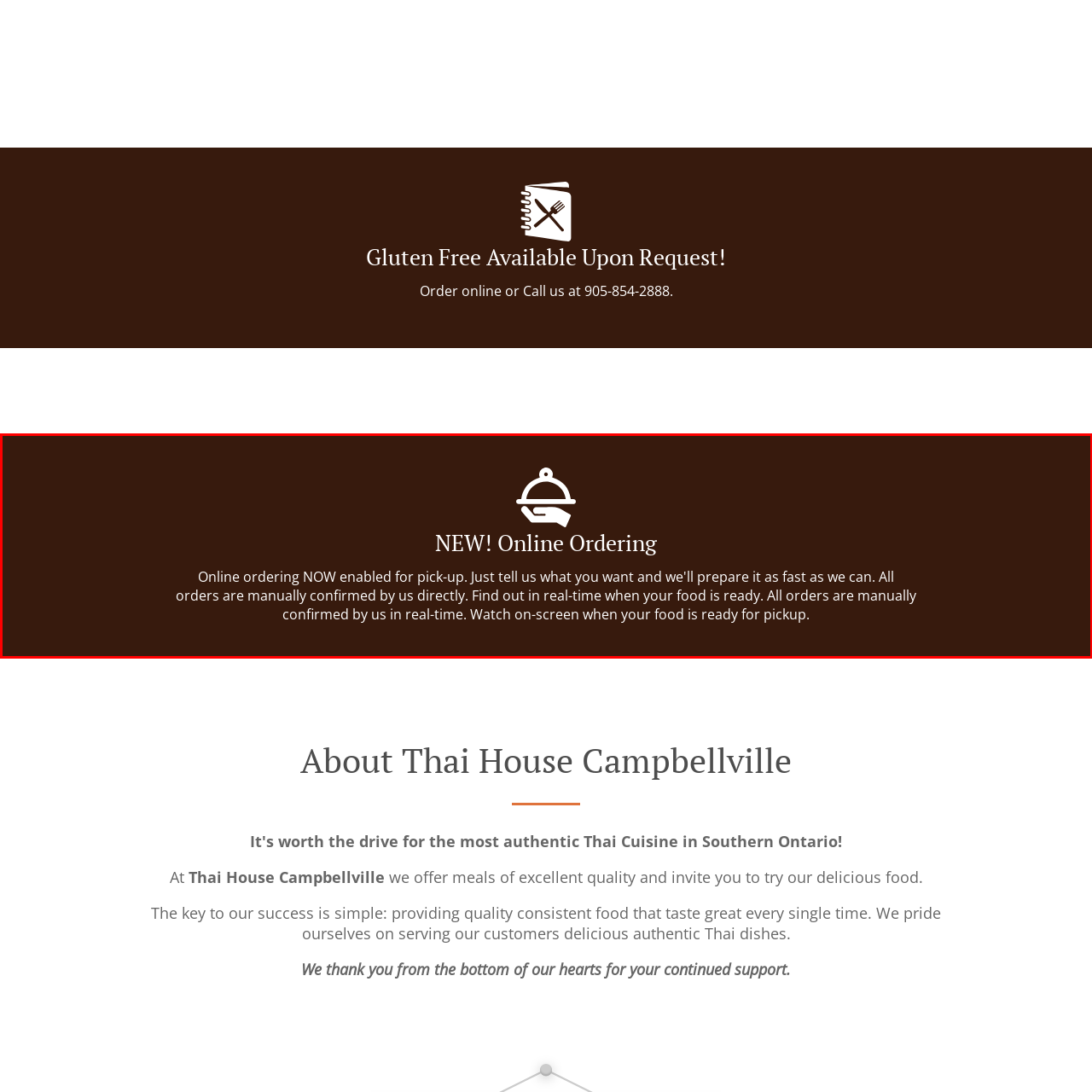How will customers be updated about their order readiness?
Look at the section marked by the red bounding box and provide a single word or phrase as your answer.

in real time on-screen